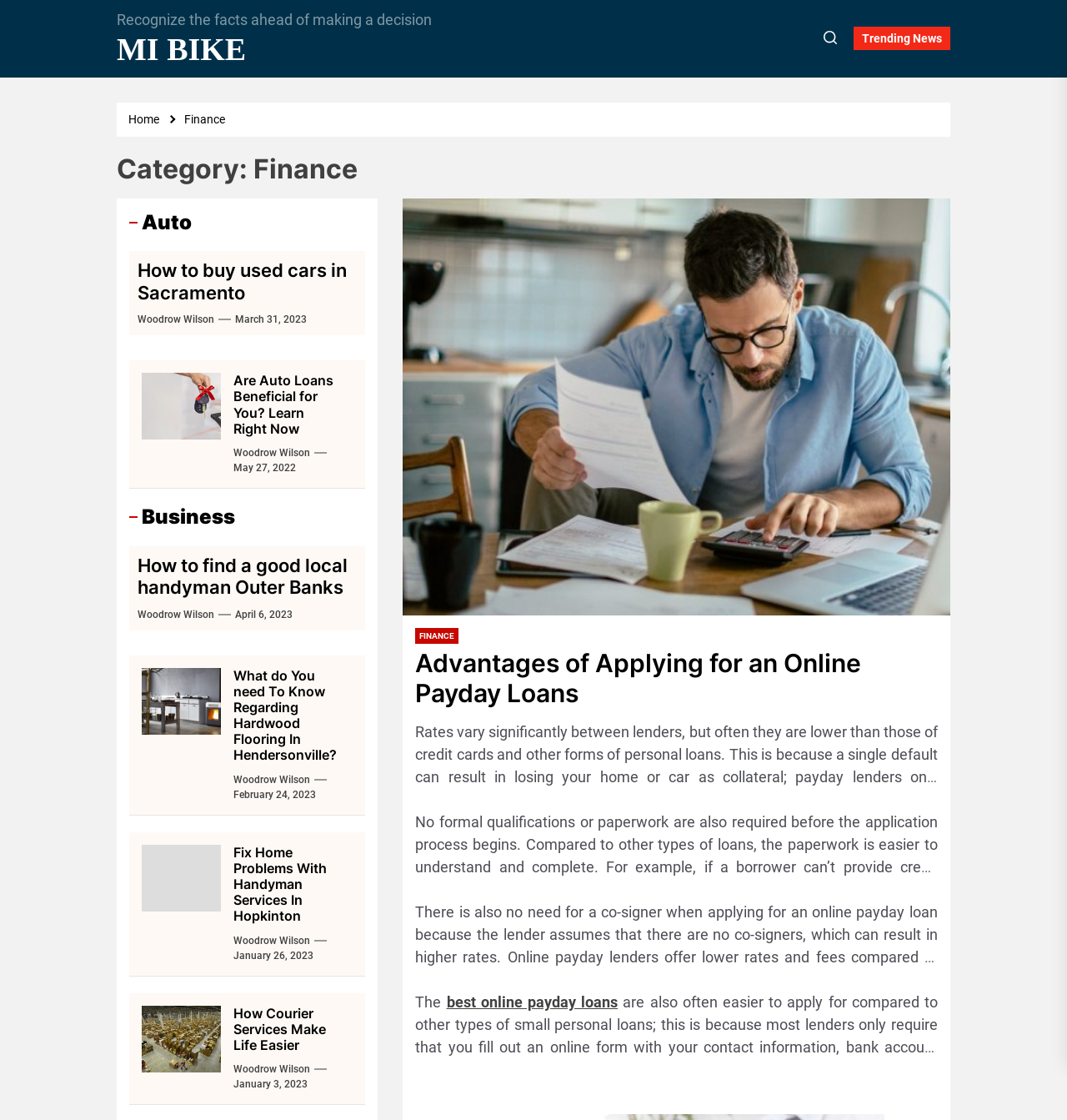Identify the bounding box coordinates of the section to be clicked to complete the task described by the following instruction: "Click on the 'best online payday loans' link". The coordinates should be four float numbers between 0 and 1, formatted as [left, top, right, bottom].

[0.418, 0.887, 0.579, 0.902]